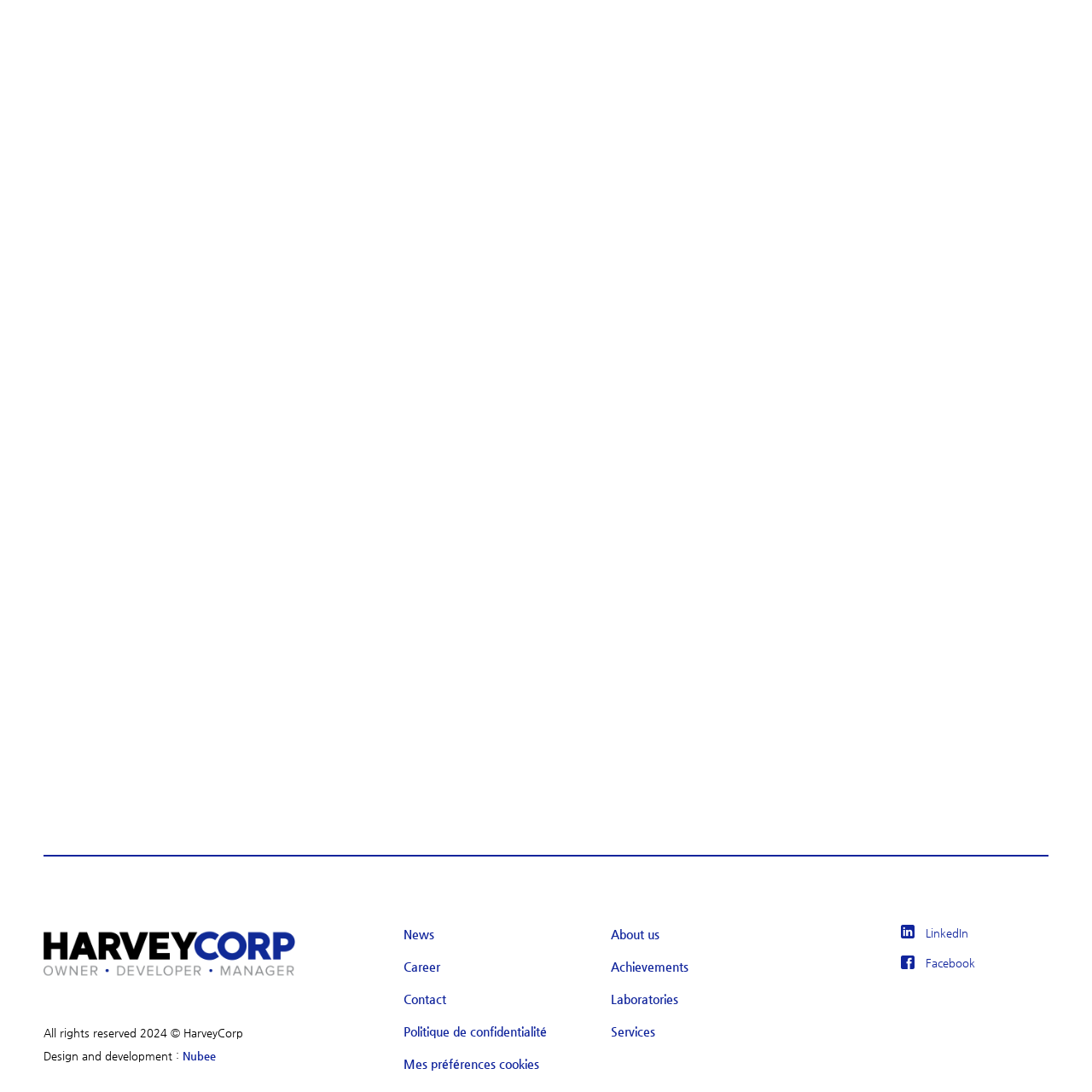Generate an elaborate caption for the image highlighted within the red boundary.

The image features a dynamic layout of office buildings, symbolizing a modern and innovative approach to life sciences facilities. This visual representation aligns with the accompanying news headline about the conversion of four office buildings into life science spaces in Laval's Biotech City. It portrays a synergy of architecture and functional design, emphasizing the growing trend of repurposing existing structures to meet the demands of the biotechnology sector. This trend highlights the importance of adaptability and sustainability in urban development, particularly within thriving biotech hubs. The publication date, December 6, 2023, underlines the timeliness and relevance of the story, presenting it as a significant development in the industry.